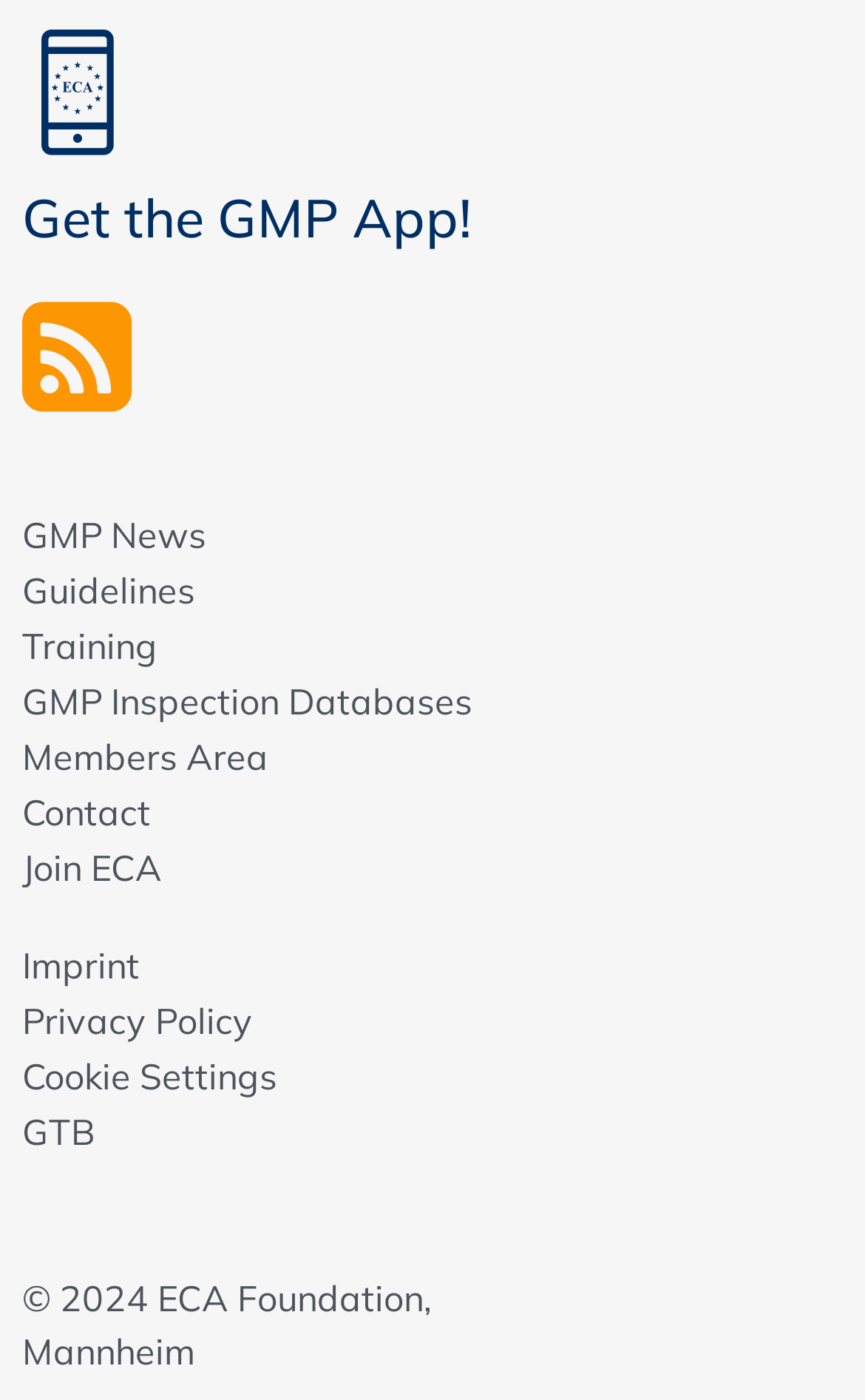Please indicate the bounding box coordinates for the clickable area to complete the following task: "Contact us". The coordinates should be specified as four float numbers between 0 and 1, i.e., [left, top, right, bottom].

[0.026, 0.56, 0.174, 0.598]